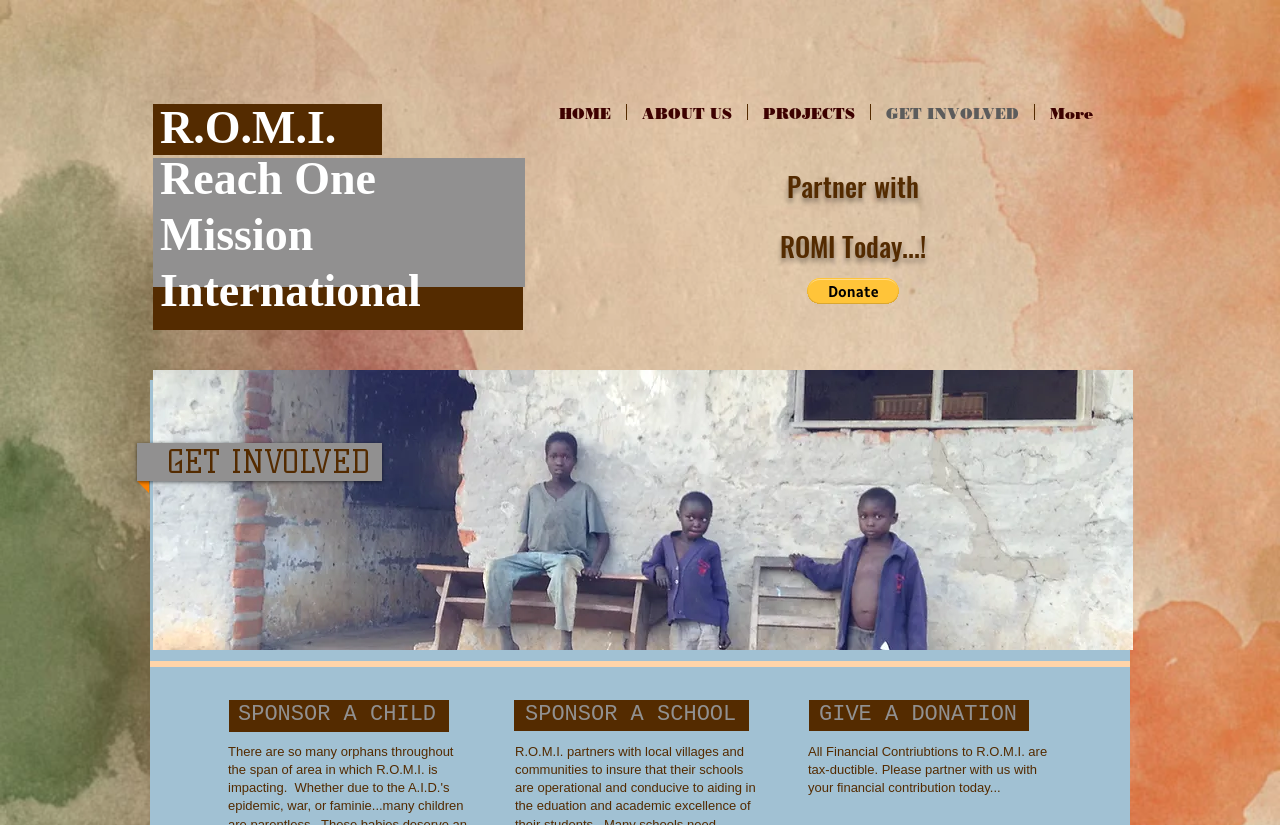Generate an in-depth caption that captures all aspects of the webpage.

The webpage is about ROMI, an organization that allows users to get involved in various ways. At the top, there is a heading that reads "R.O.M.I." followed by three more headings that describe the organization's mission: "Reach One", "Mission", and "International". 

Below these headings, there is a navigation menu labeled "Site" that contains five links: "HOME", "ABOUT US", "PROJECTS", "GET INVOLVED", and "More". 

To the right of the navigation menu, there is a heading that reads "Partner with ROMI Today...!" followed by a button to "Donate via PayPal". 

Below the button, there is a large image that takes up most of the page's width. 

On the left side of the image, there are three headings: "GET INVOLVED", "SPONSOR A CHILD", and "SPONSOR A SCHOOL". On the right side of the image, there is another heading that reads "GIVE A DONATION". 

At the very bottom of the page, there is a paragraph of text that explains that all financial contributions to R.O.M.I. are tax-deductible and encourages users to partner with the organization.